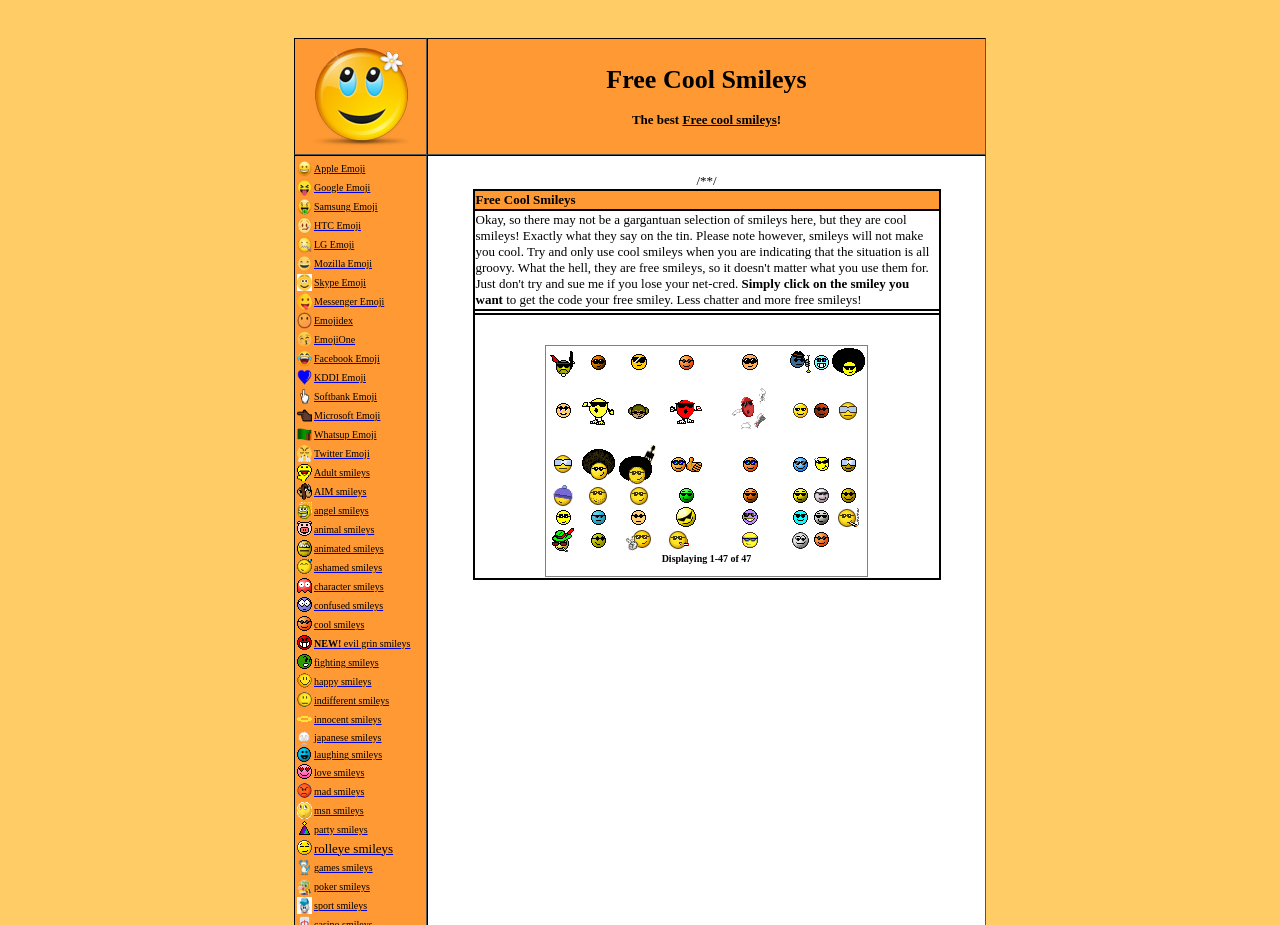Identify and provide the text of the main header on the webpage.

Free Cool Smileys